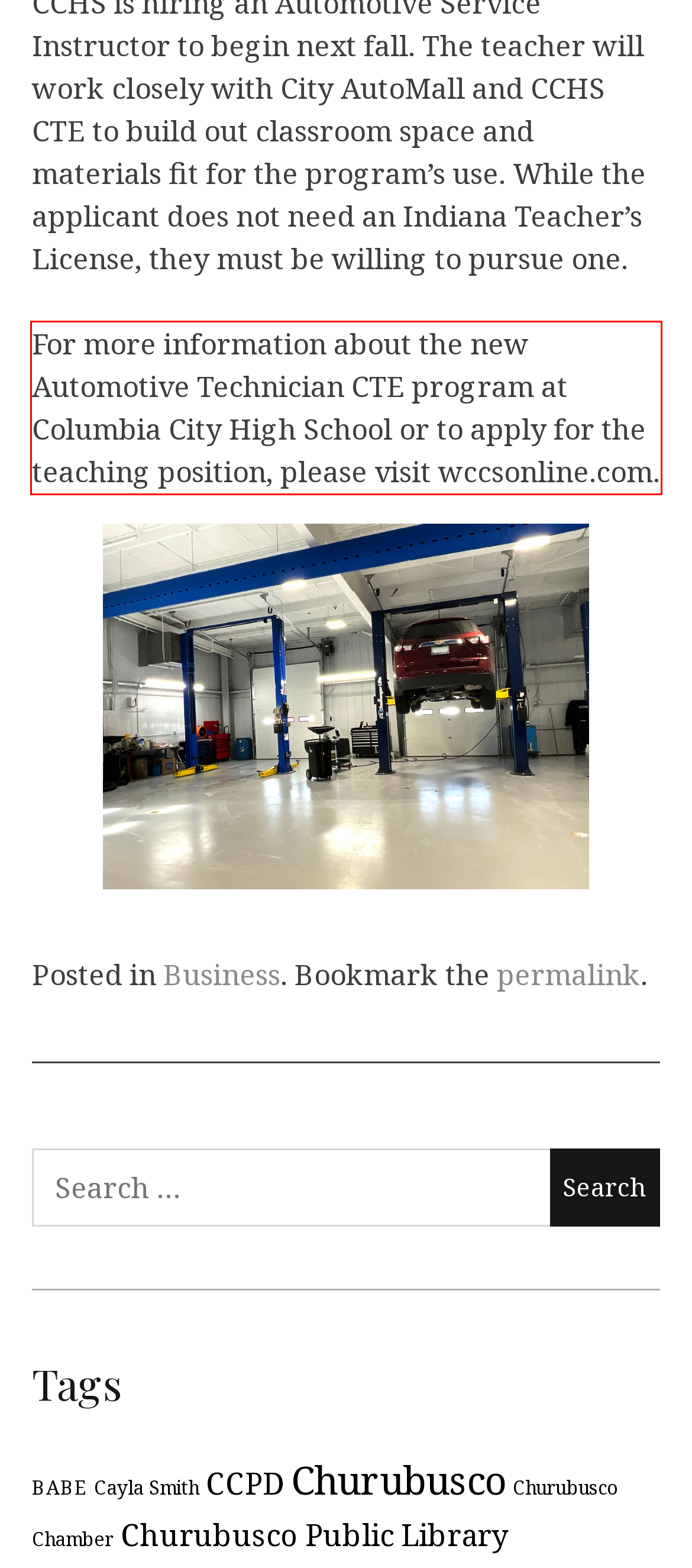You have a screenshot of a webpage with a red bounding box. Identify and extract the text content located inside the red bounding box.

For more information about the new Automotive Technician CTE program at Columbia City High School or to apply for the teaching position, please visit wccsonline.com.